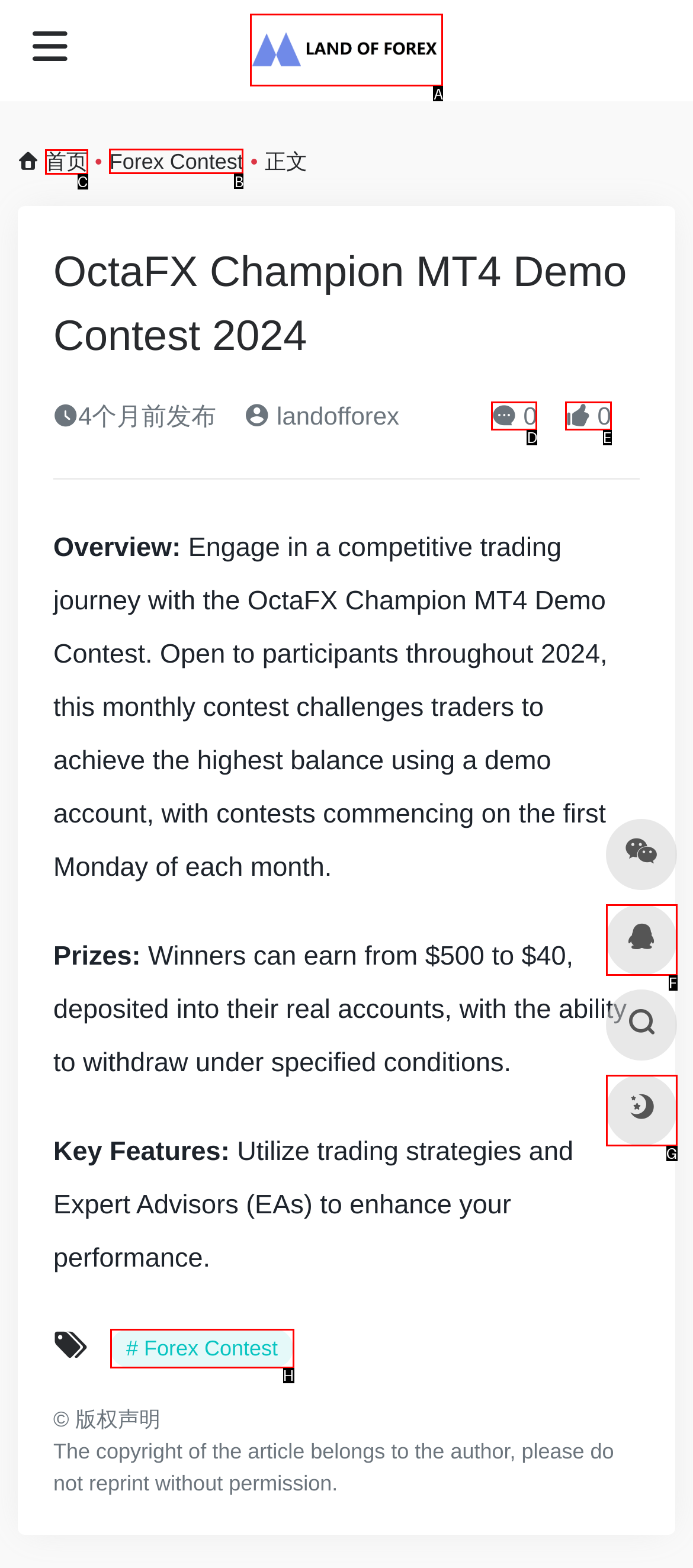Which UI element's letter should be clicked to achieve the task: View Forex Contest
Provide the letter of the correct choice directly.

B